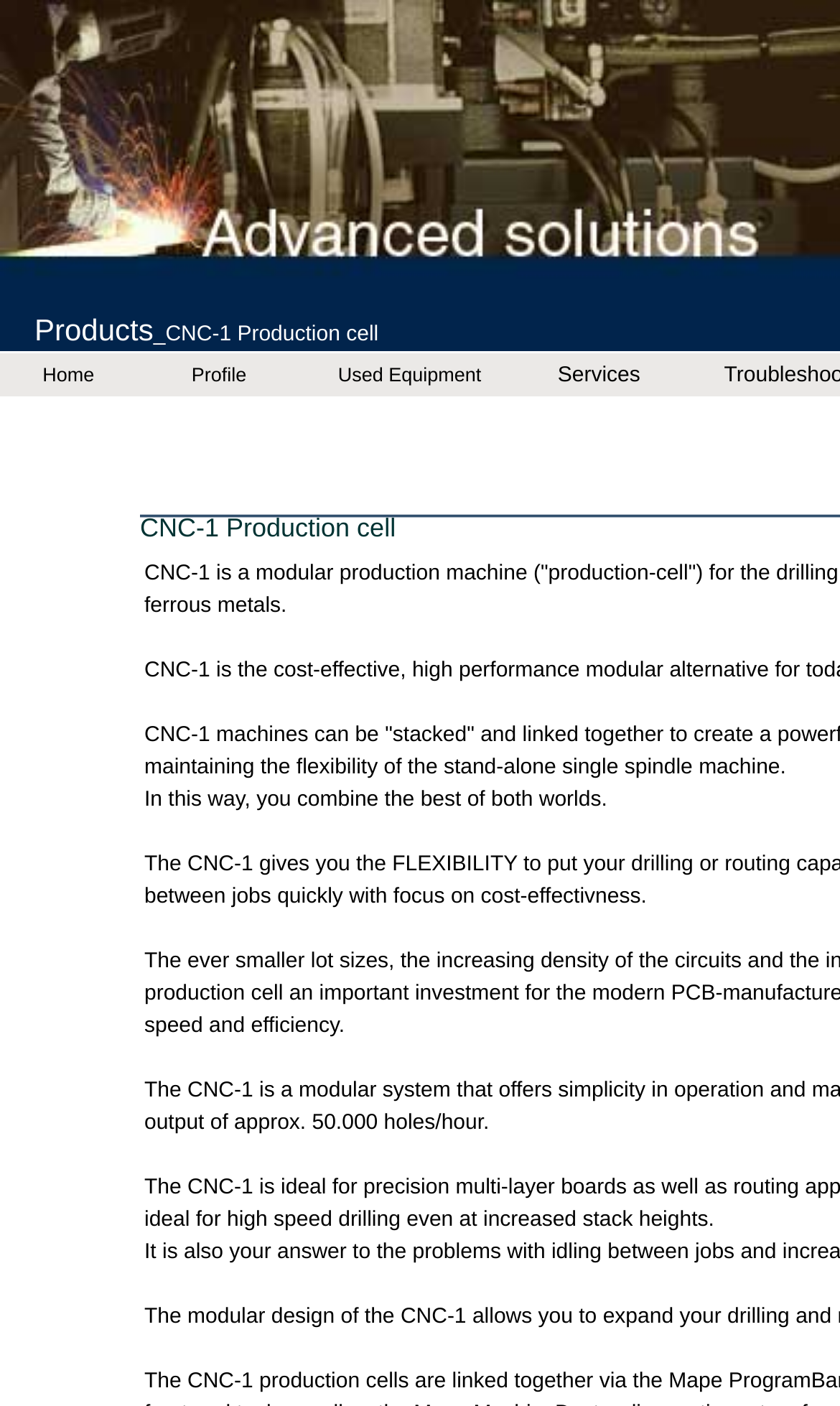How many products are listed on the webpage?
Refer to the image and provide a concise answer in one word or phrase.

1